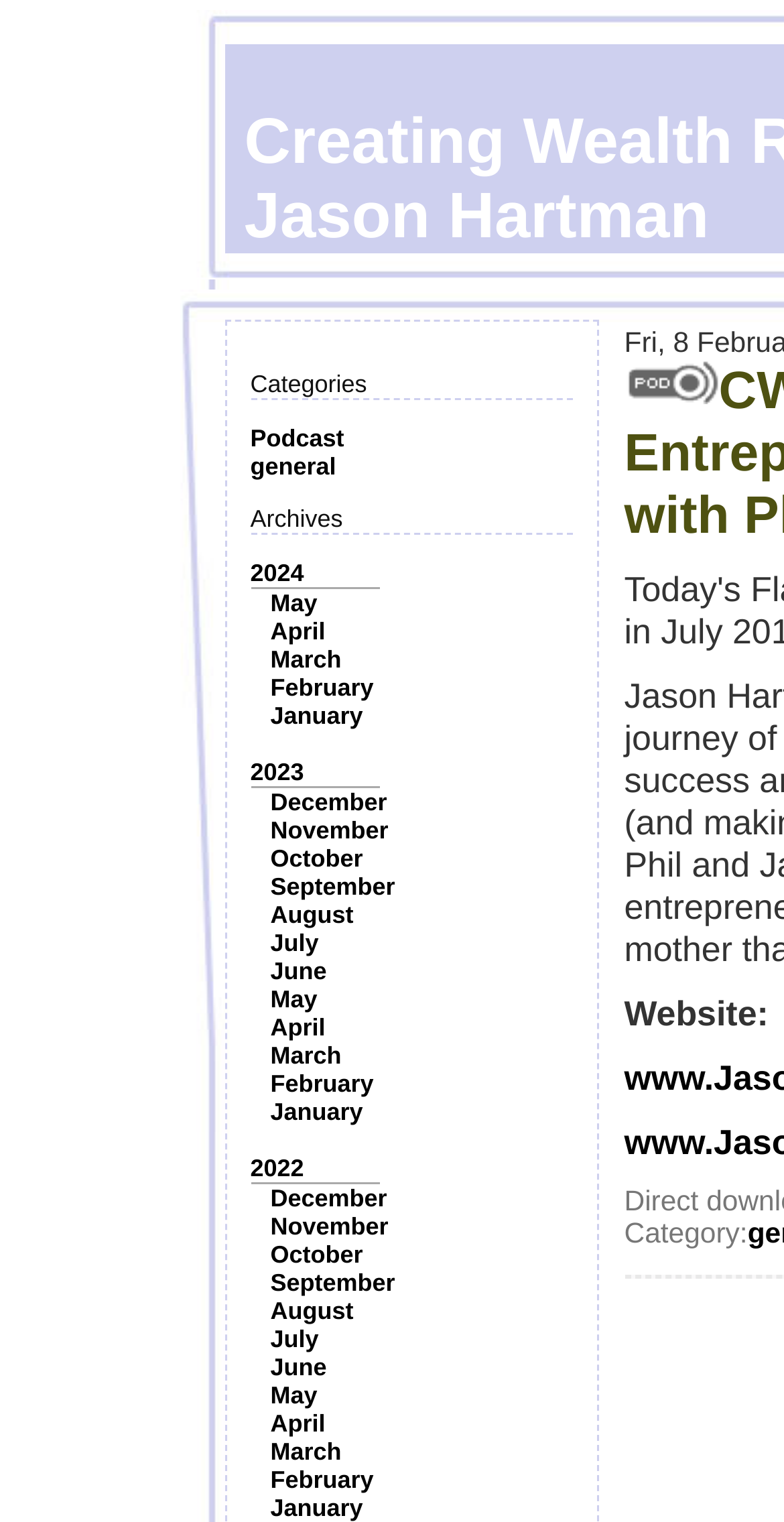What categories are available on this website? Refer to the image and provide a one-word or short phrase answer.

Podcast, general